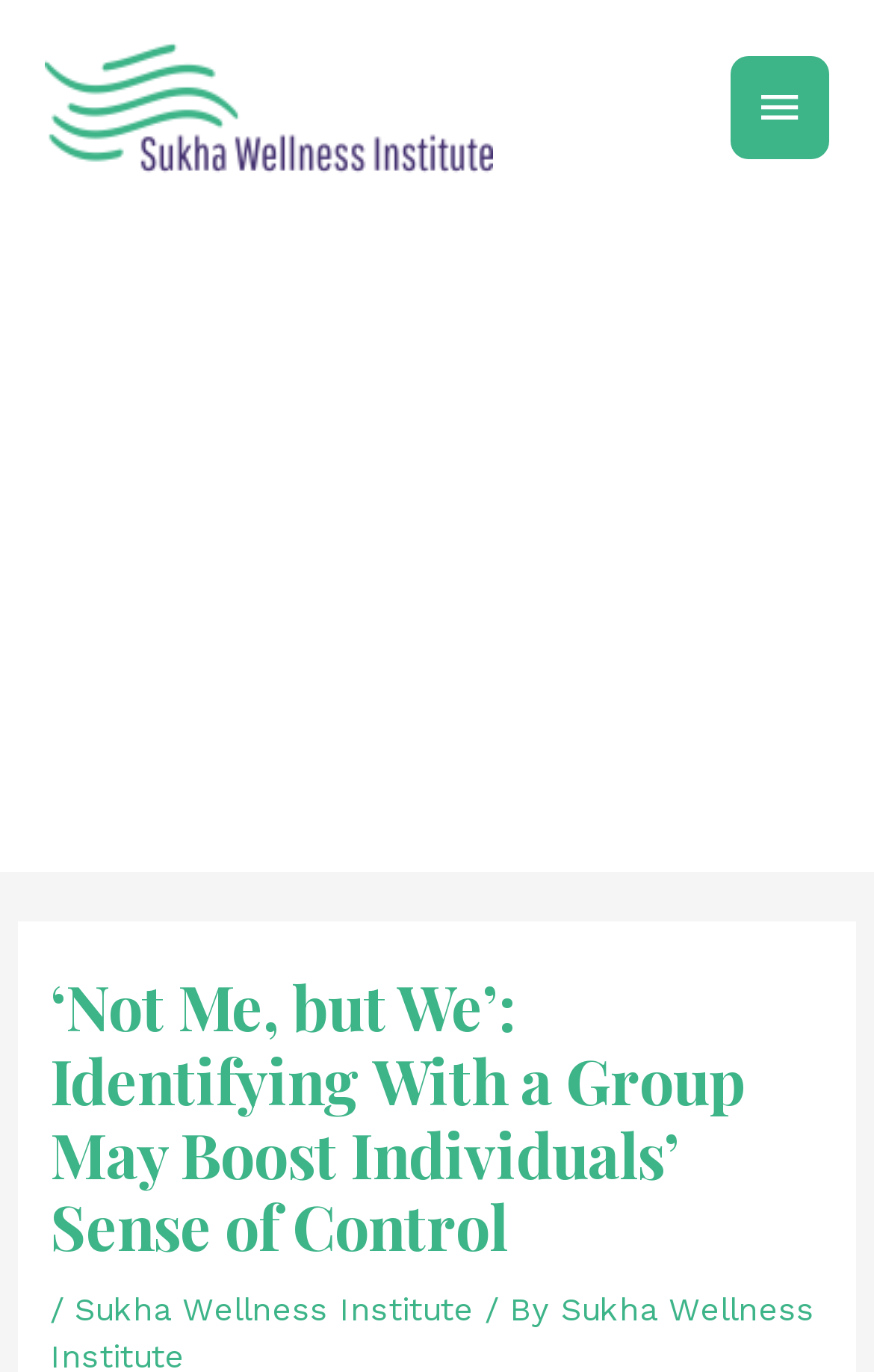Please find the bounding box for the UI component described as follows: "Main Menu".

[0.836, 0.04, 0.949, 0.115]